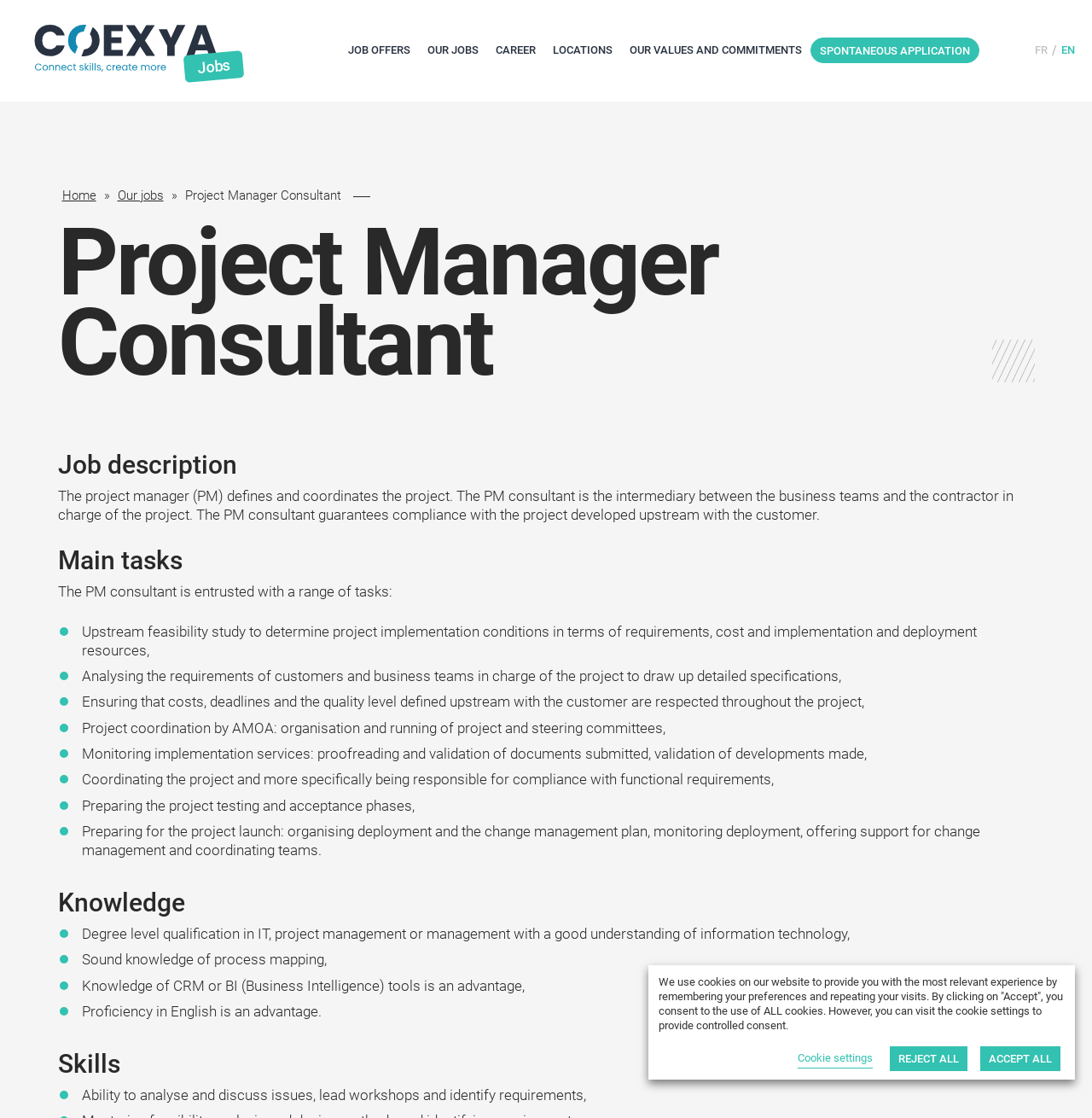Find and generate the main title of the webpage.

Project Manager Consultant